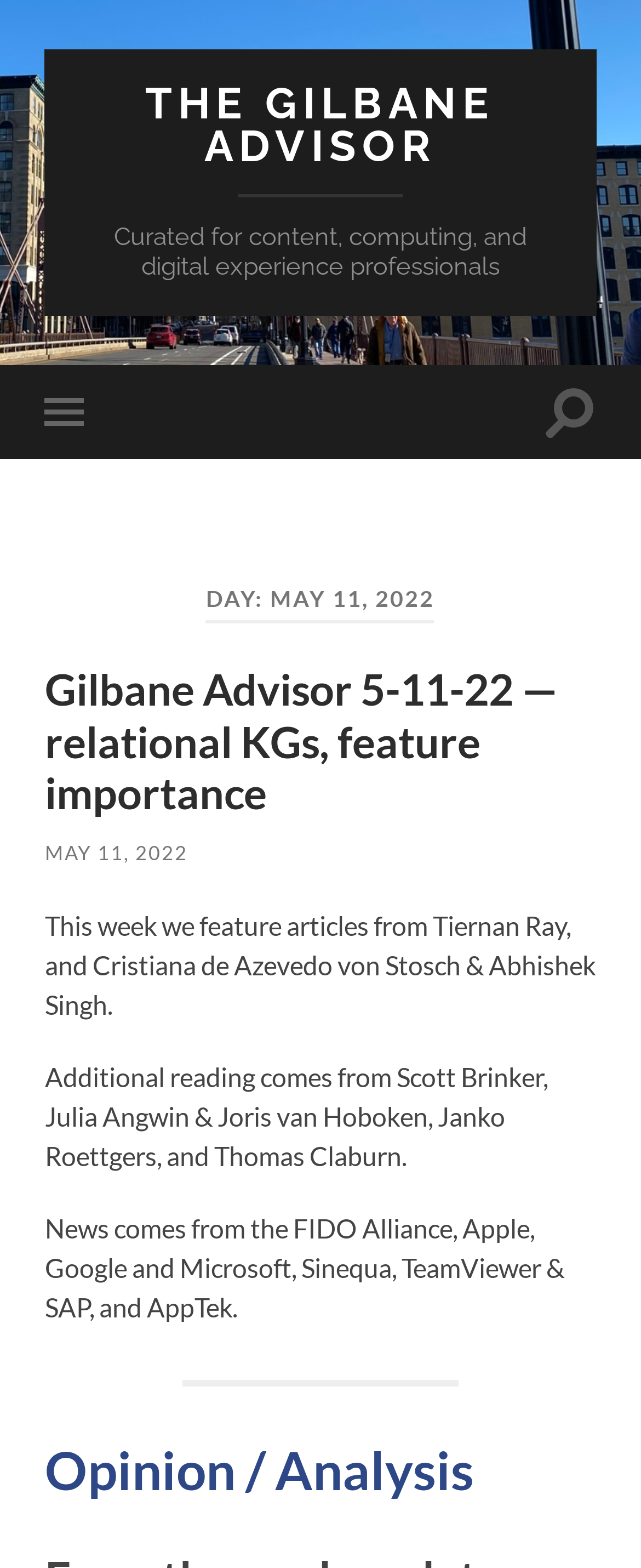Analyze the image and give a detailed response to the question:
What is the date of the latest article?

I looked at the headings and found the date 'MAY 11, 2022' which is likely the date of the latest article.